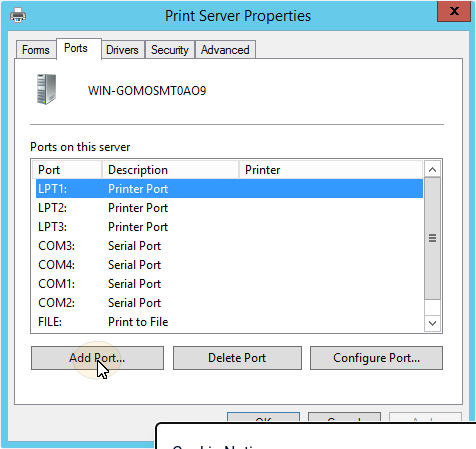What is the purpose of this interface?
Please elaborate on the answer to the question with detailed information.

This interface is crucial for network and printer management, allowing users to add new ports as needed for efficient printing setup, as stated at the bottom of the caption.